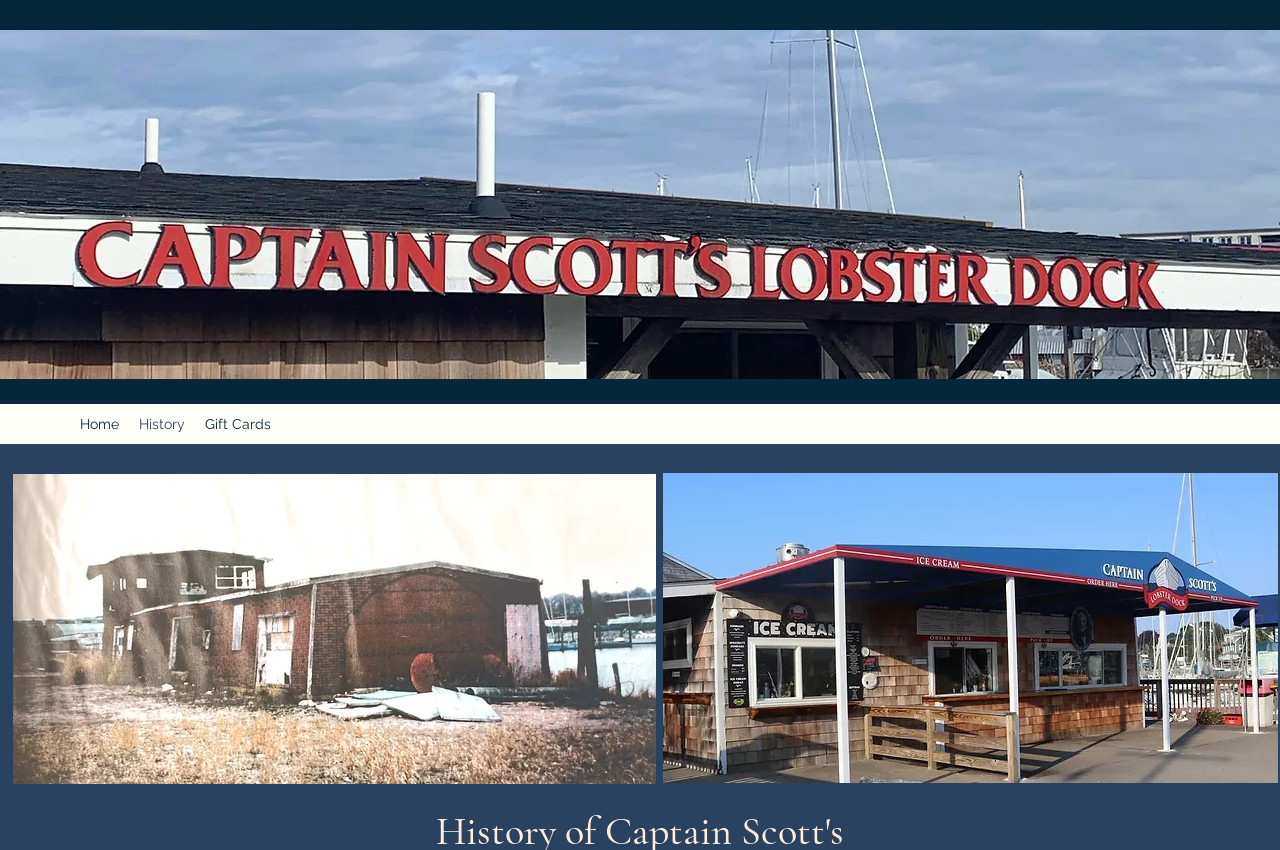Find the bounding box coordinates corresponding to the UI element with the description: "Home". The coordinates should be formatted as [left, top, right, bottom], with values as floats between 0 and 1.

[0.055, 0.481, 0.101, 0.516]